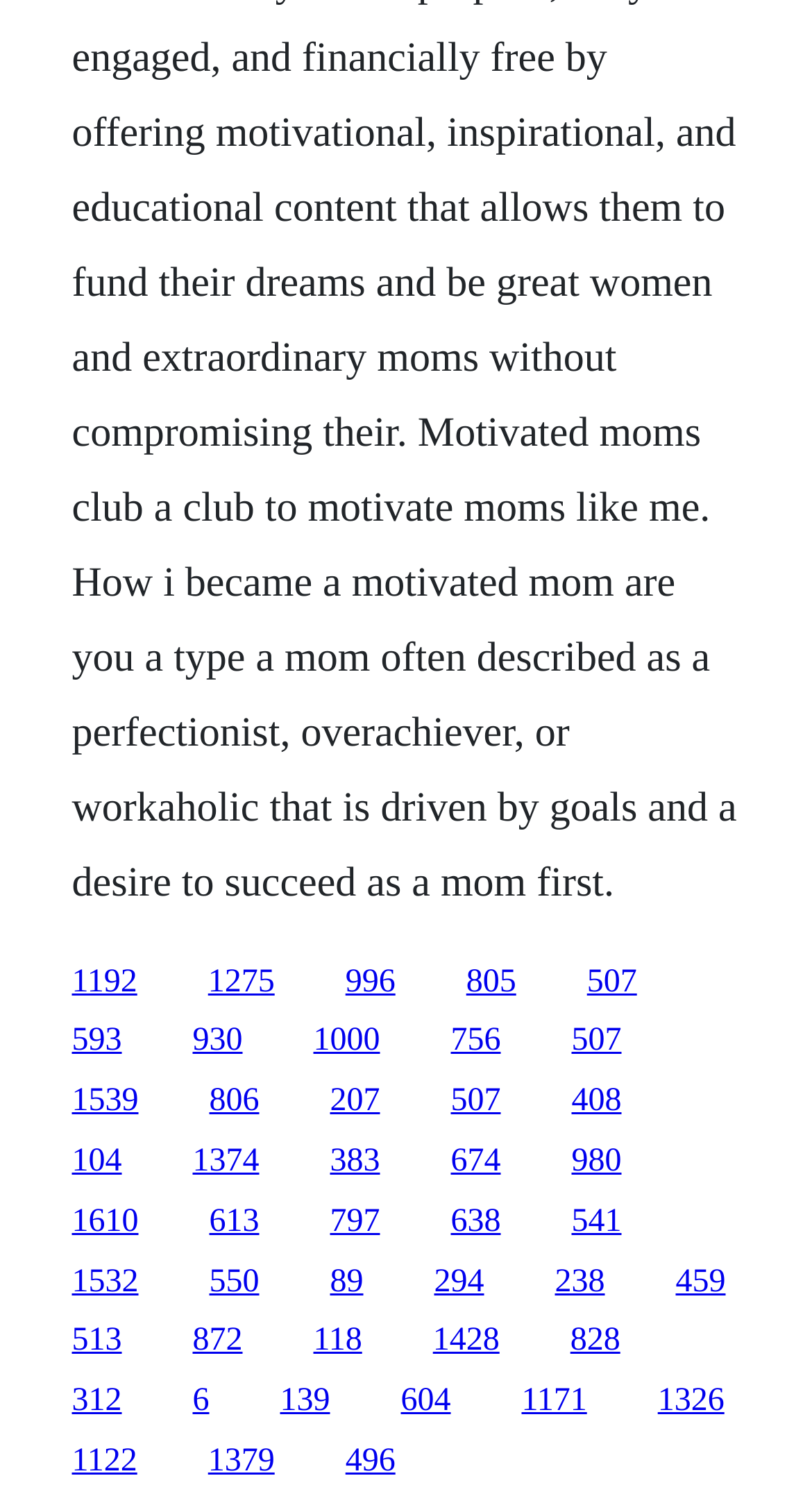Using the provided description 1539, find the bounding box coordinates for the UI element. Provide the coordinates in (top-left x, top-left y, bottom-right x, bottom-right y) format, ensuring all values are between 0 and 1.

[0.088, 0.718, 0.171, 0.741]